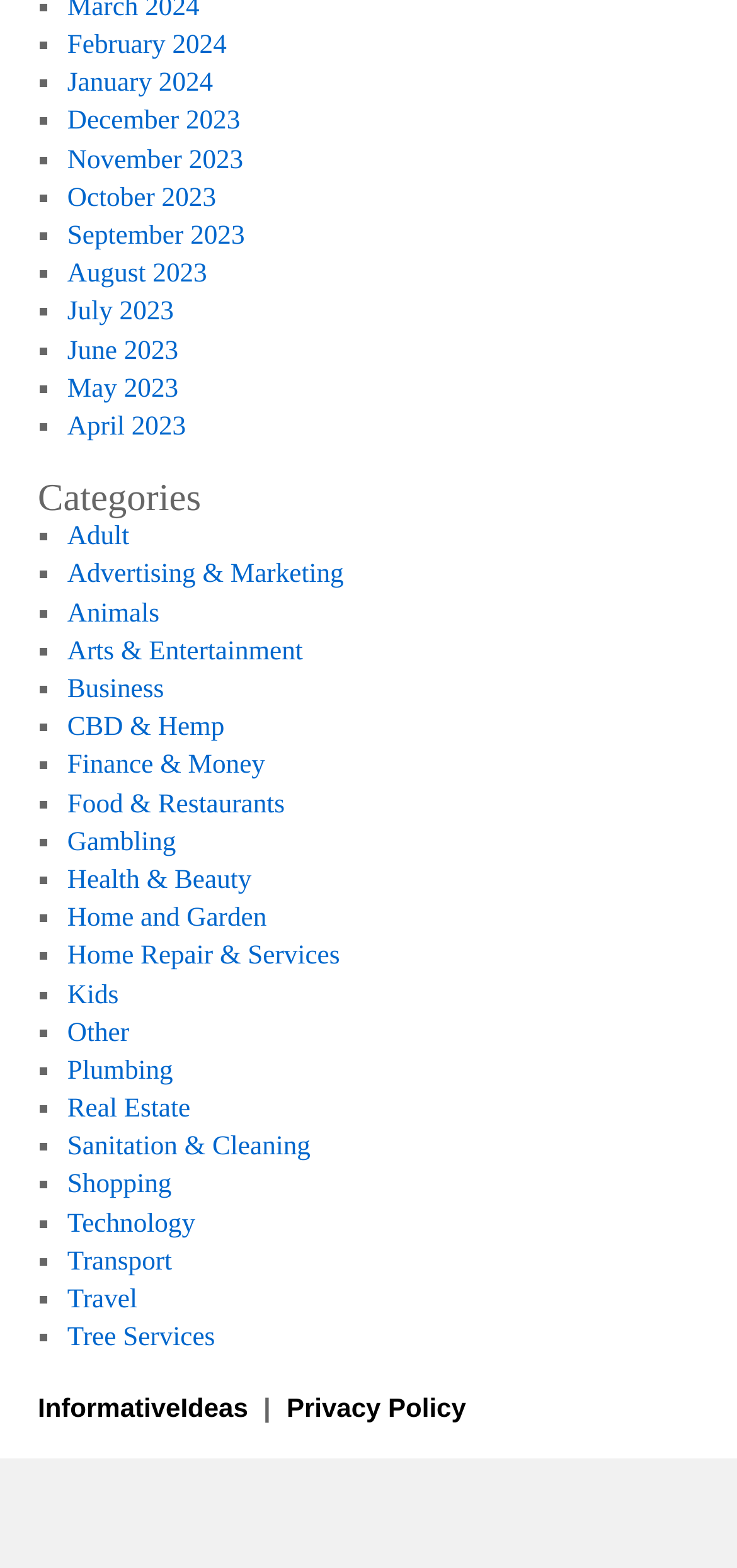Please locate the bounding box coordinates of the element that needs to be clicked to achieve the following instruction: "View February 2024". The coordinates should be four float numbers between 0 and 1, i.e., [left, top, right, bottom].

[0.091, 0.019, 0.307, 0.039]